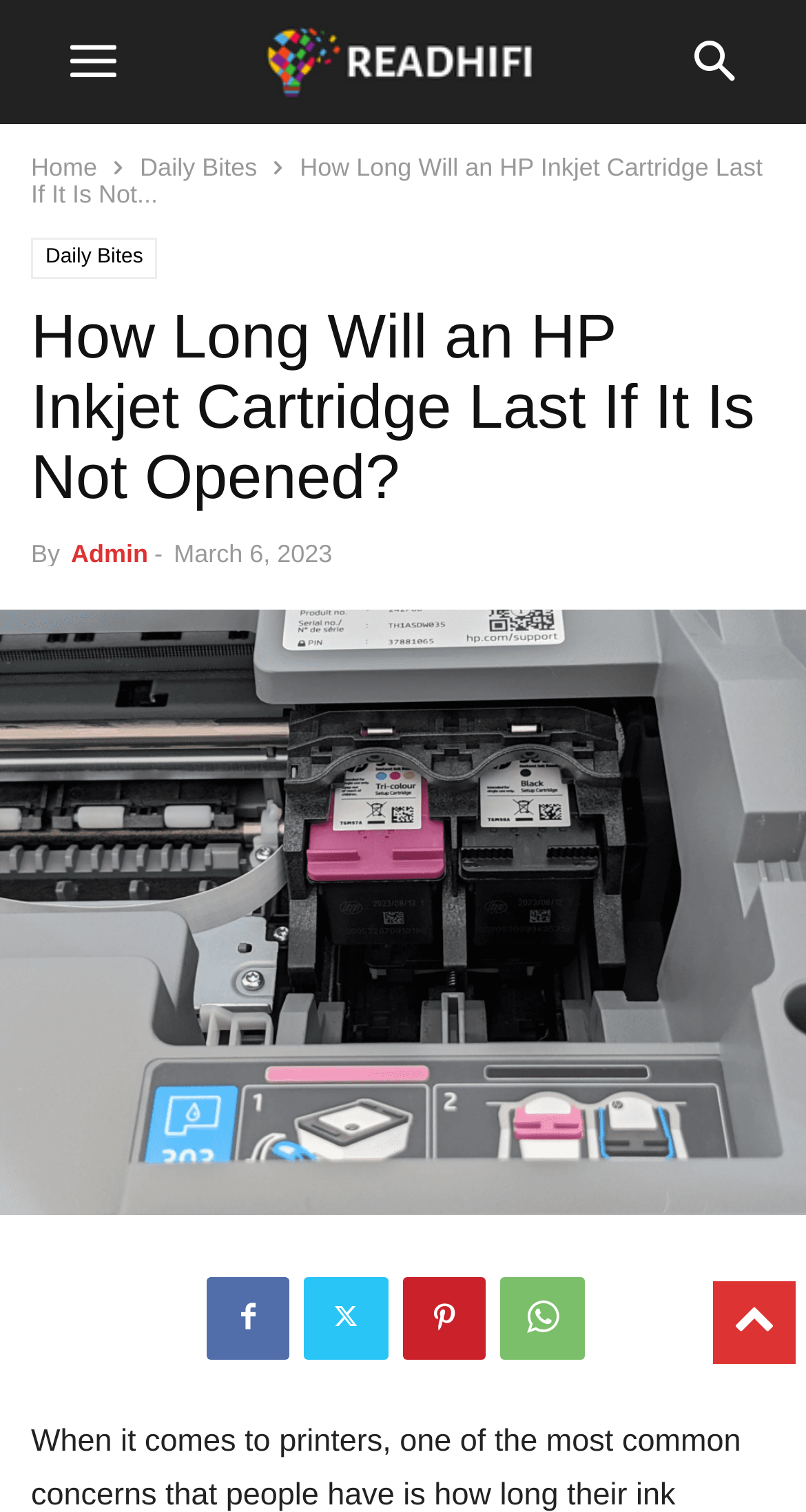What is the topic of the article?
Please use the visual content to give a single word or phrase answer.

HP Inkjet Cartridge